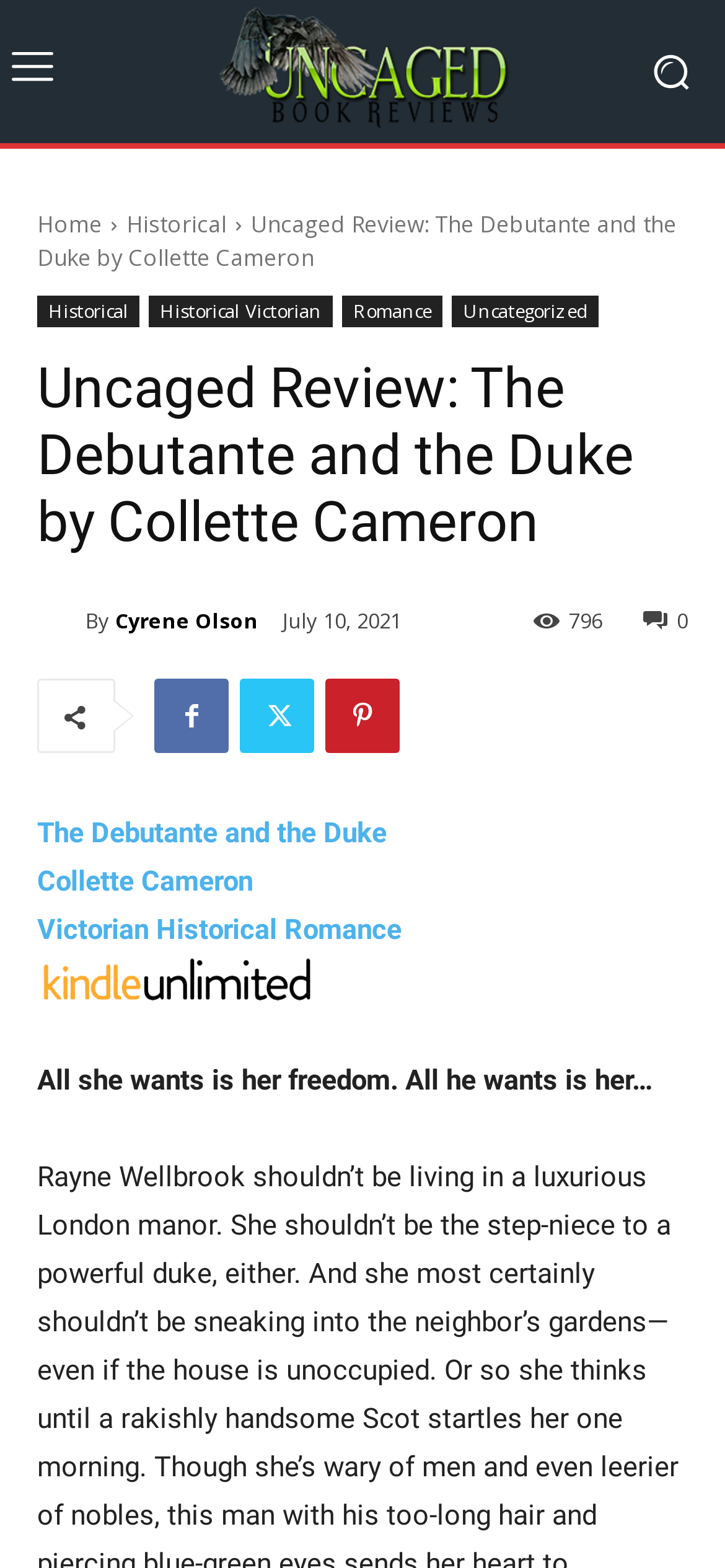Find the bounding box coordinates for the HTML element specified by: "Historical Victorian".

[0.205, 0.189, 0.459, 0.209]